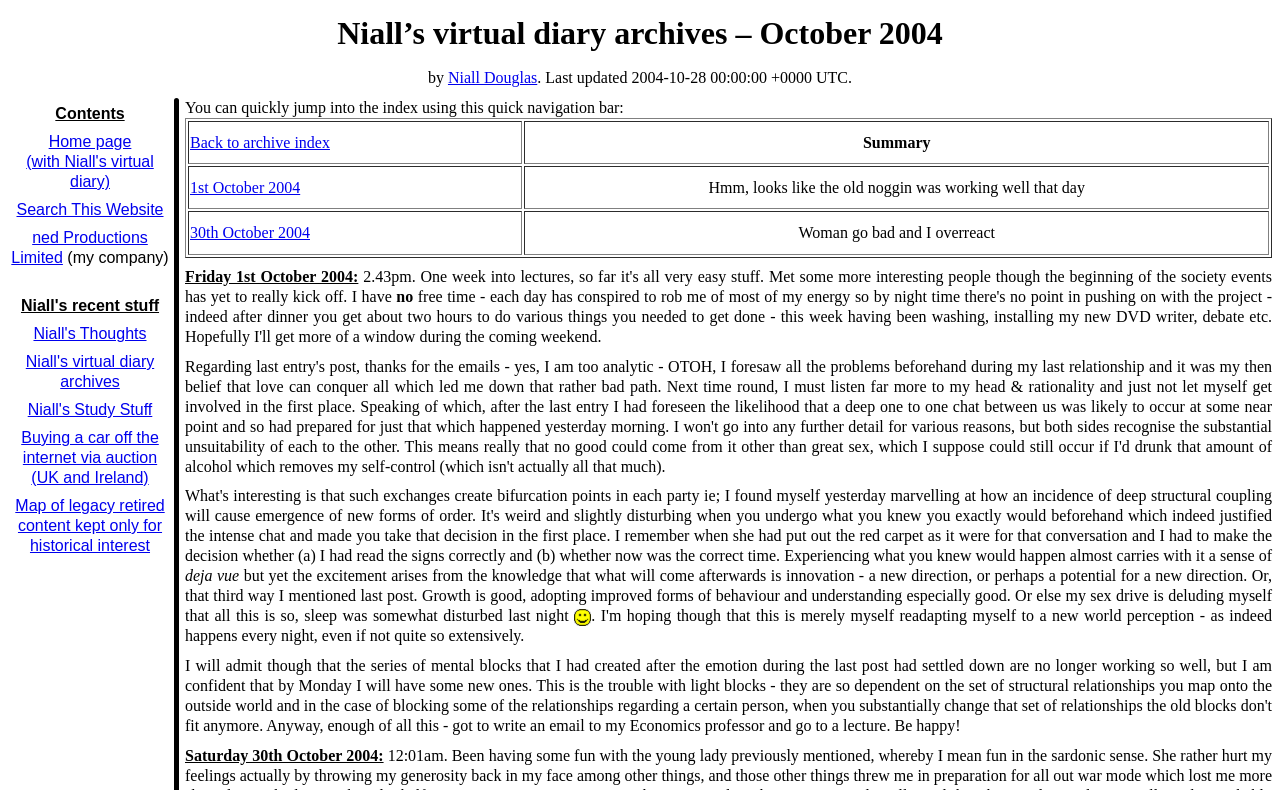Can you pinpoint the bounding box coordinates for the clickable element required for this instruction: "read 1st October 2004 diary"? The coordinates should be four float numbers between 0 and 1, i.e., [left, top, right, bottom].

[0.148, 0.226, 0.235, 0.248]